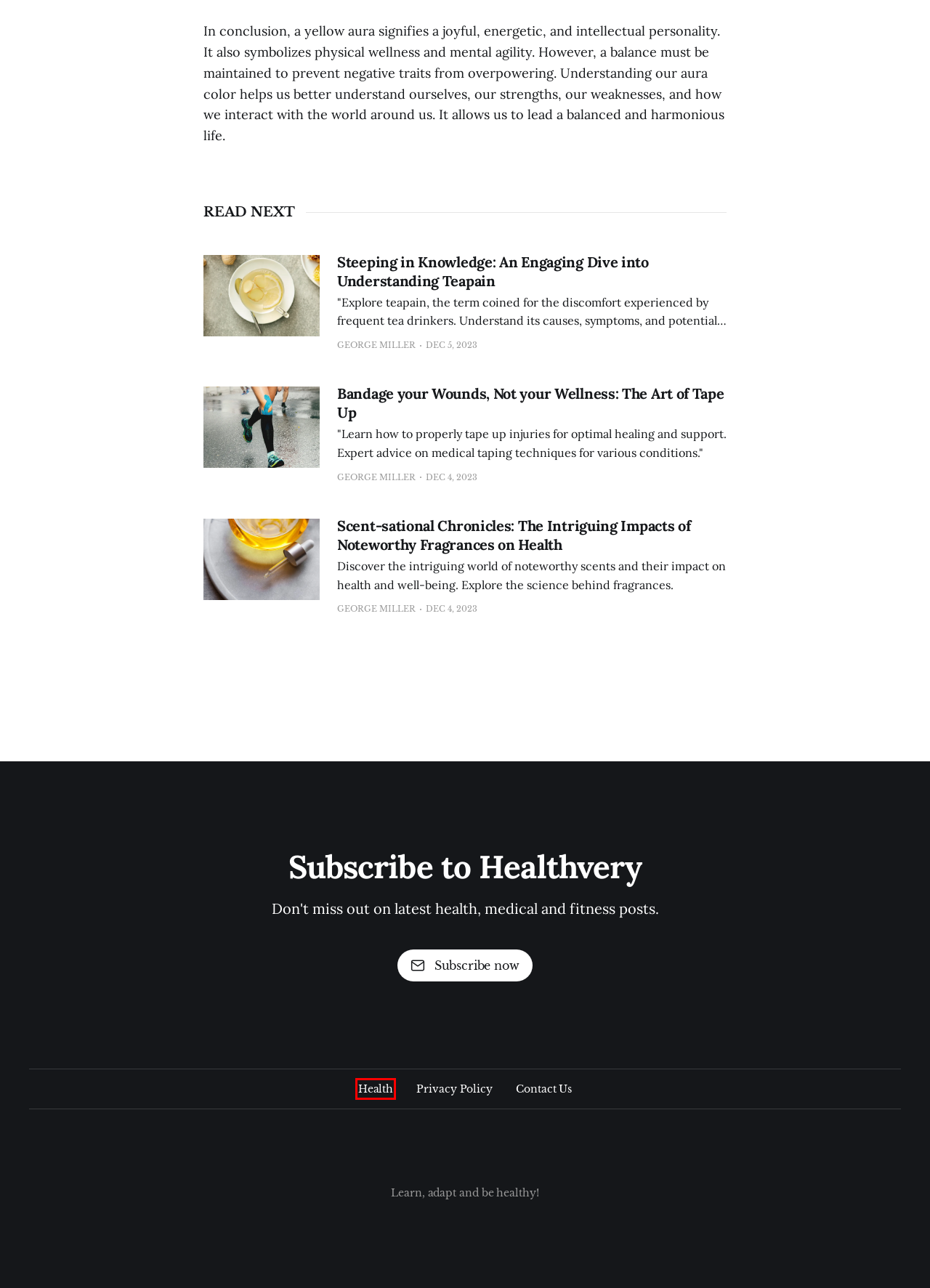Analyze the screenshot of a webpage featuring a red rectangle around an element. Pick the description that best fits the new webpage after interacting with the element inside the red bounding box. Here are the candidates:
A. Diet - Healthvery
B. Health - Healthvery
C. Aura Interpretation - Healthvery
D. Healthvery: Trusted health, medical and fitness portal
E. Cancer - Healthvery
F. Contact Us - Healthvery
G. Heart - Healthvery
H. Healthvery Privacy Policy

B